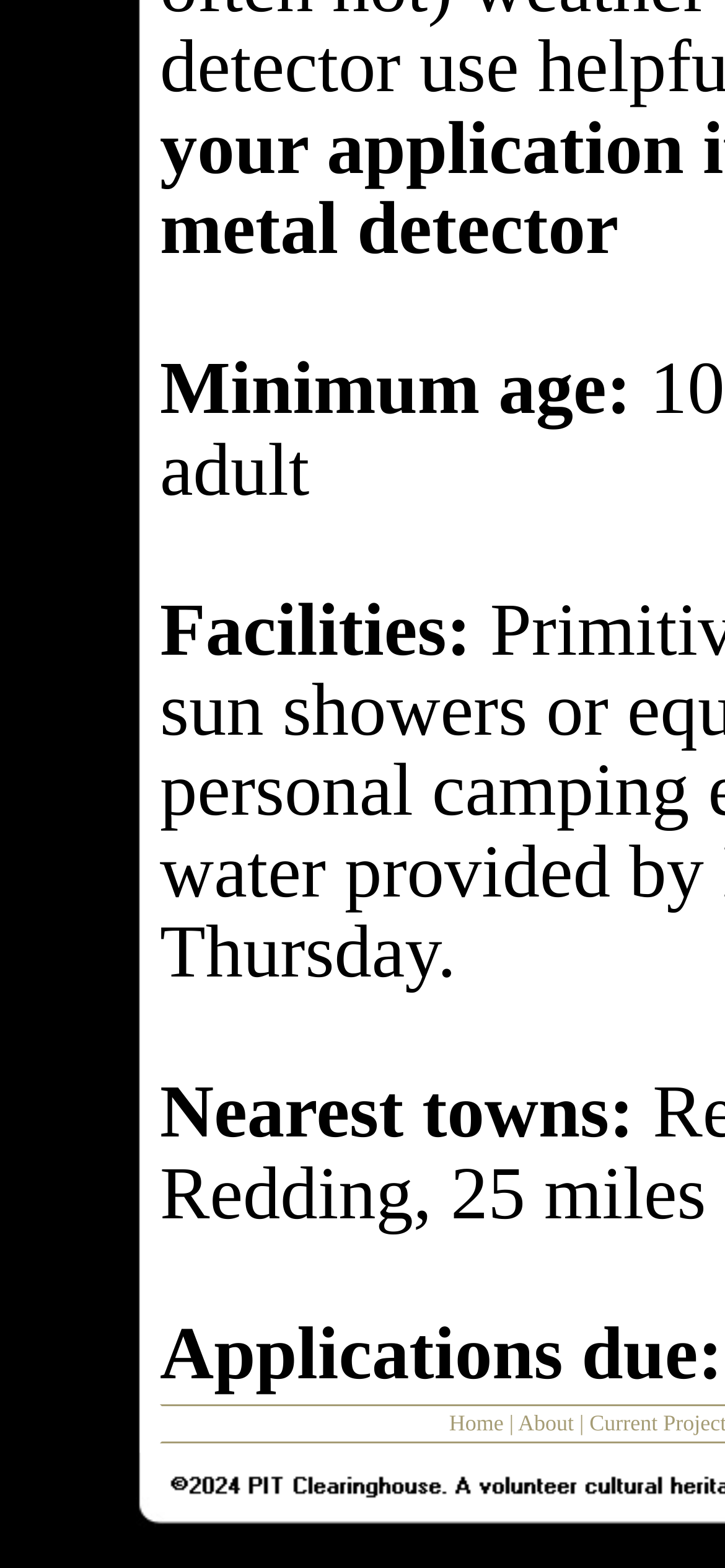How many links are in the top-right corner?
Look at the image and respond with a one-word or short phrase answer.

2